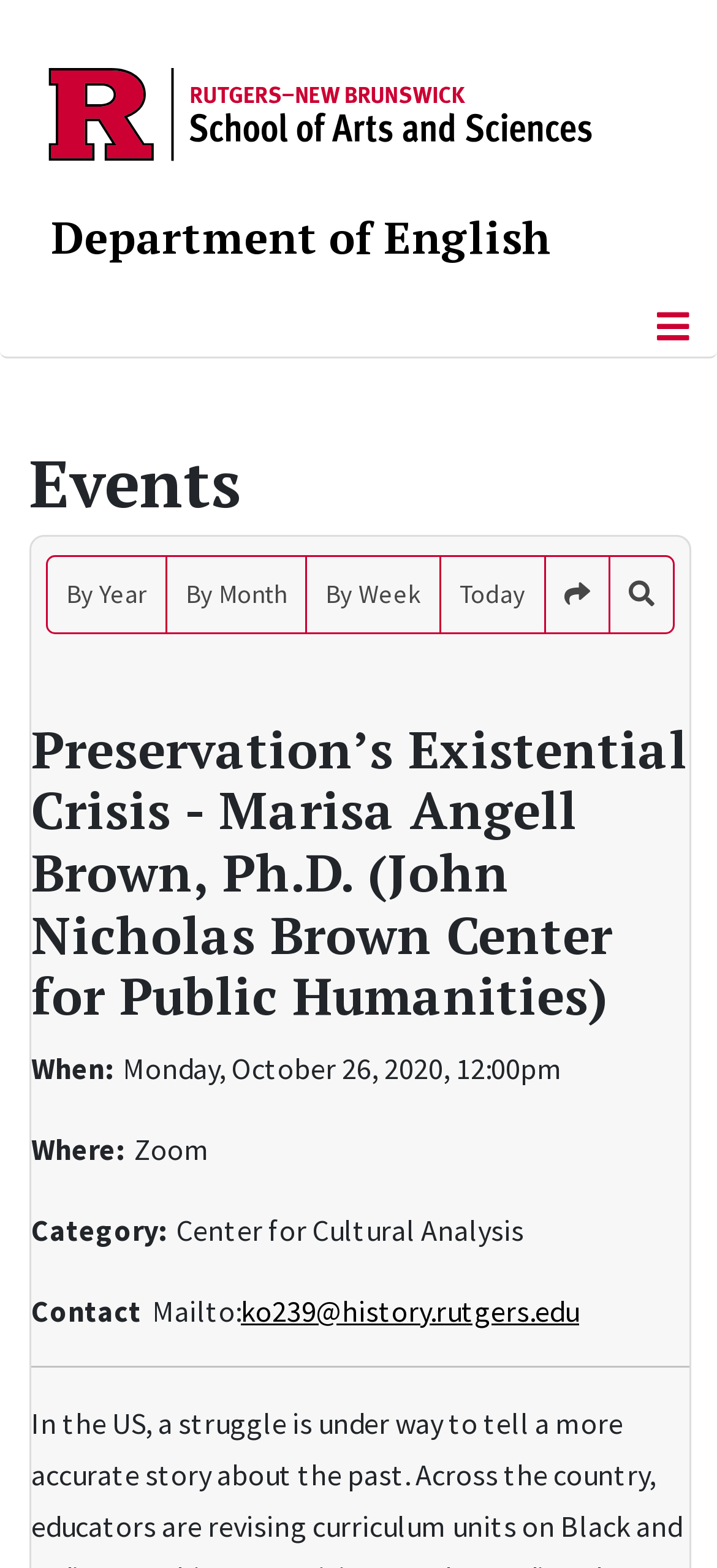Observe the image and answer the following question in detail: What is the topic of the event?

I found the answer by looking at the heading element with the text 'Preservation’s Existential Crisis - Marisa Angell Brown, Ph.D. (John Nicholas Brown Center for Public Humanities)' which is located at the top of the webpage, indicating that it is the topic of the event.